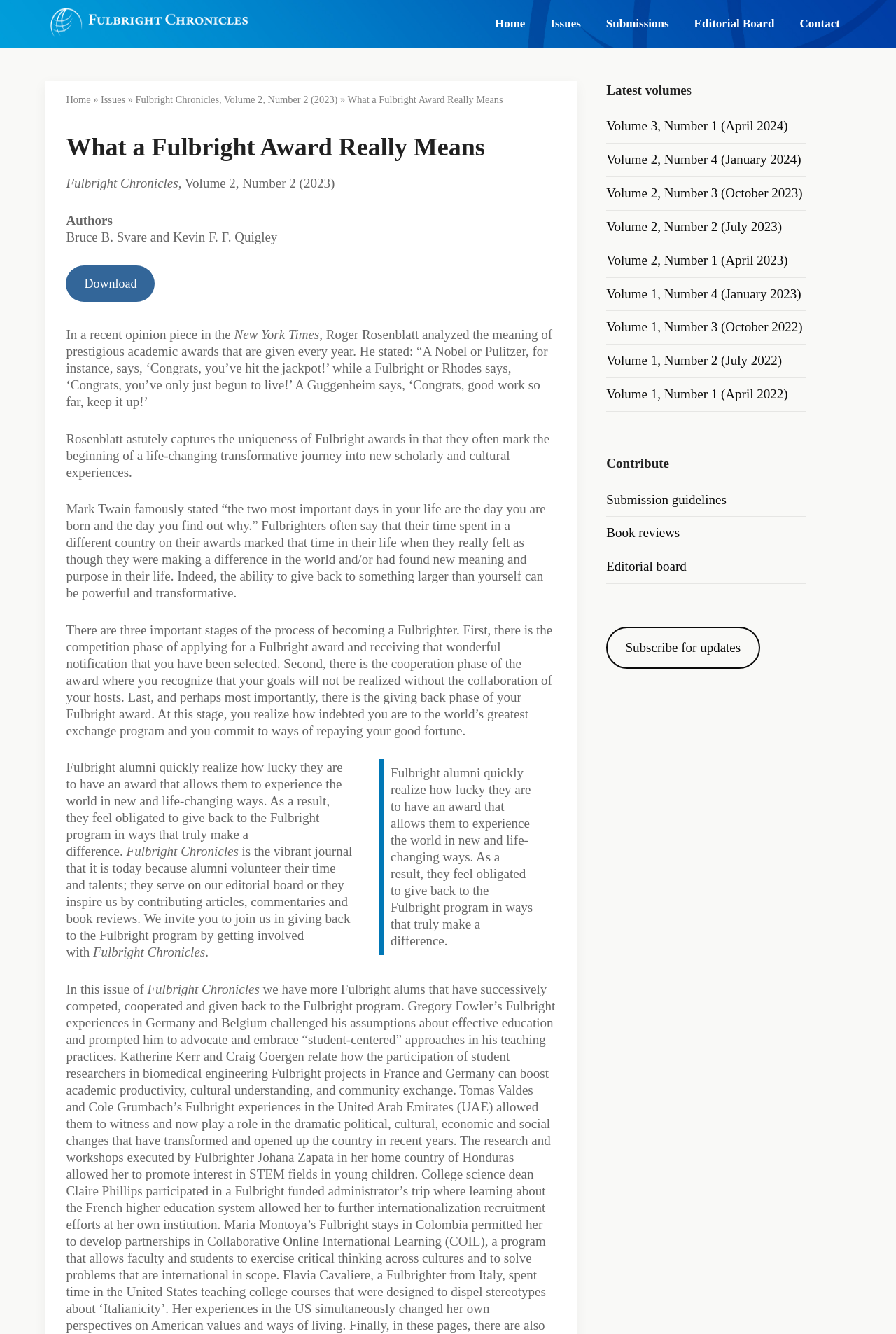Extract the primary header of the webpage and generate its text.

What a Fulbright Award Really Means